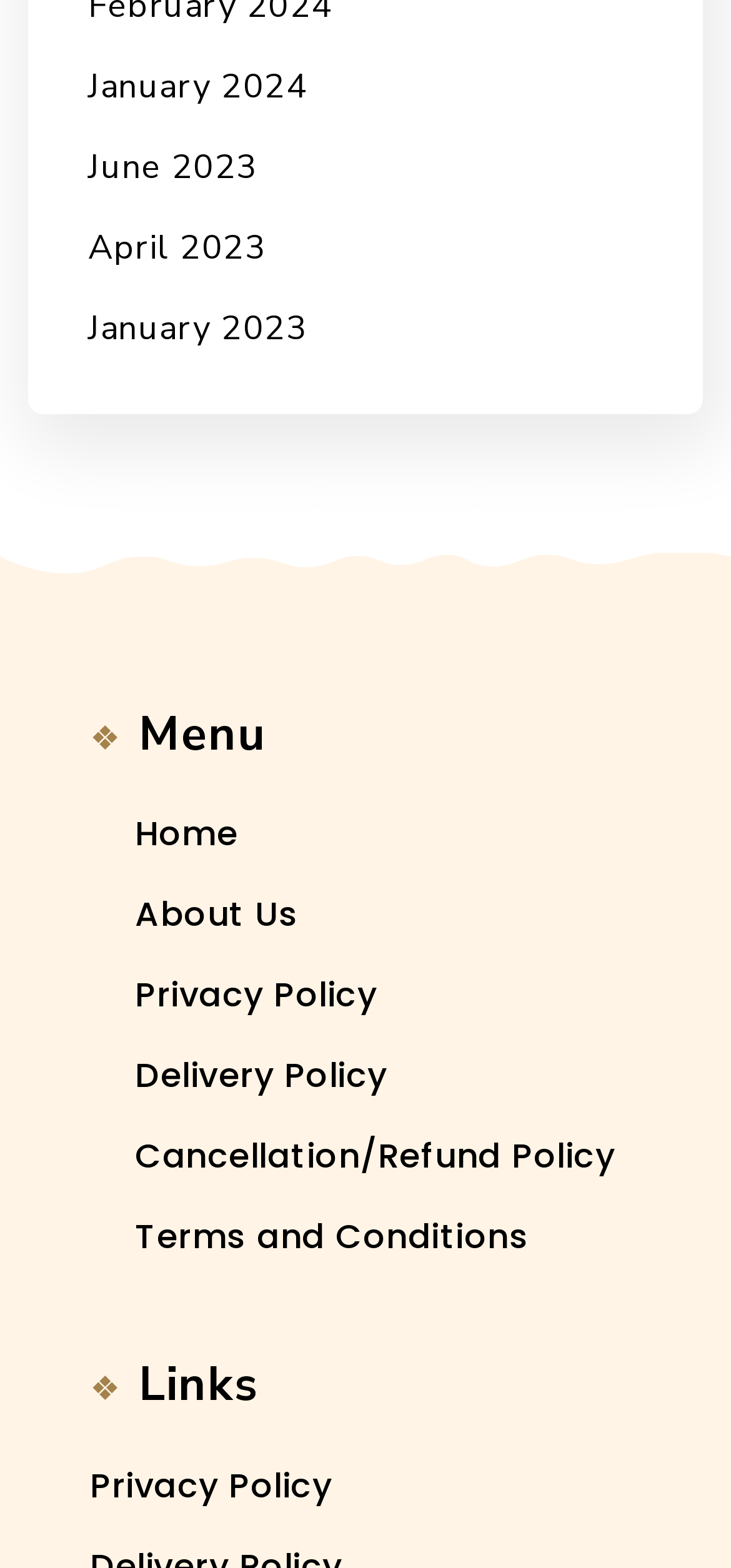How many links are available in the 'Menu' section?
Answer the question in as much detail as possible.

By counting the links in the 'Menu' section, we can see that there are 7 links: 'Home', 'About Us', 'Privacy Policy', 'Delivery Policy', 'Cancellation/Refund Policy', 'Terms and Conditions', and an unnamed link.